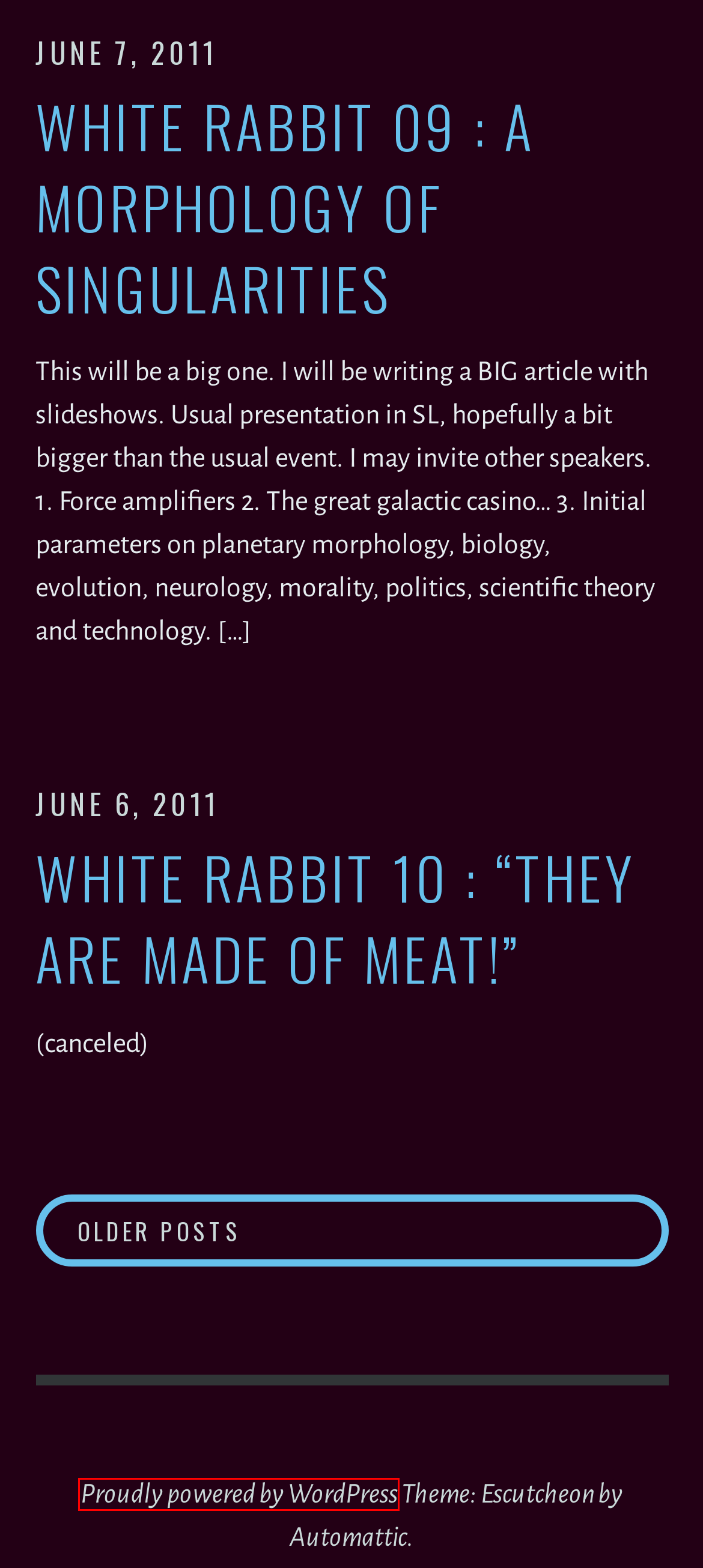You have a screenshot of a webpage with a red bounding box around an element. Identify the webpage description that best fits the new page that appears after clicking the selected element in the red bounding box. Here are the candidates:
A. Daddies and Mommies to save us. – Khannea
B. Consequences of Economic Collapse – Khannea
C. White Rabbit 09 : A Morphology of Singularities – Khannea
D. Blog Tool, Publishing Platform, and CMS – WordPress.org
E. Politics – Page 2 – Khannea
F. White Rabbit 10 : “They are made of meat!” – Khannea
G. Zoltan Istvan declares war on transhumanism. – Khannea
H. Post Democratic Sentiments – Khannea

D